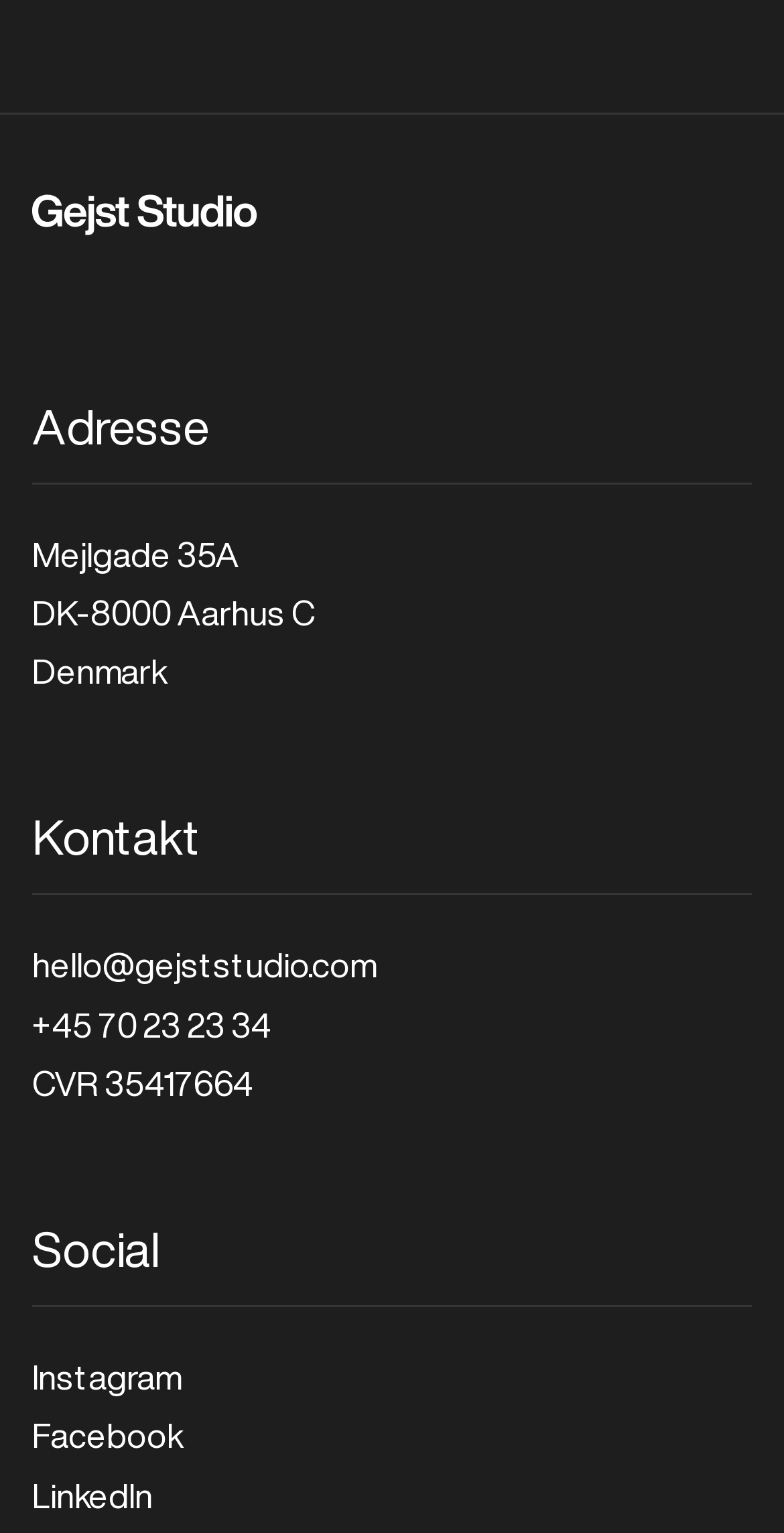Identify the bounding box for the element characterized by the following description: "+45 70 23 23 34".

[0.041, 0.654, 0.346, 0.682]